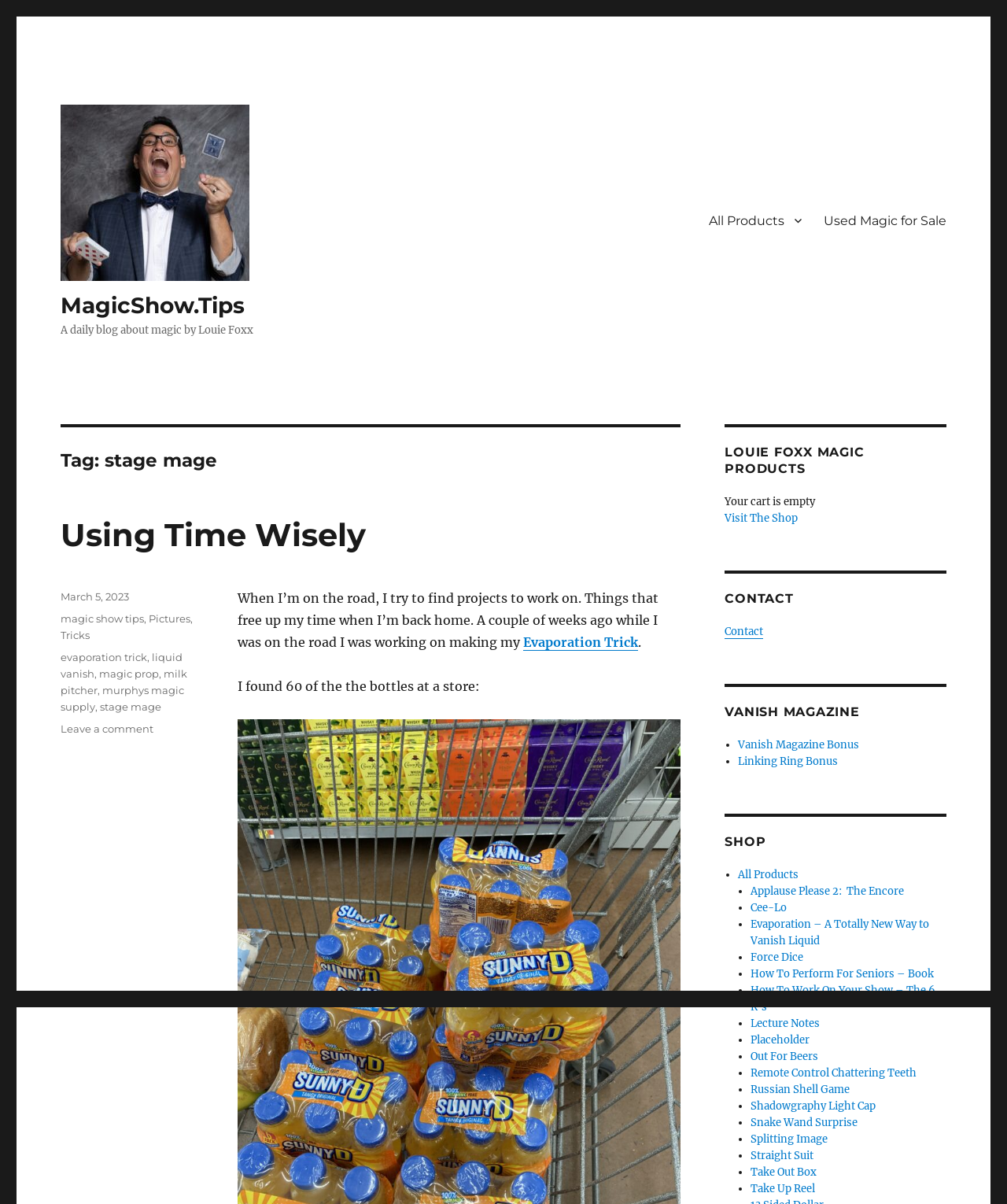Refer to the image and provide an in-depth answer to the question:
How many navigation links are in the primary menu?

The primary menu is located at the top right of the webpage and contains two navigation links: 'All Products' and 'Used Magic for Sale'.